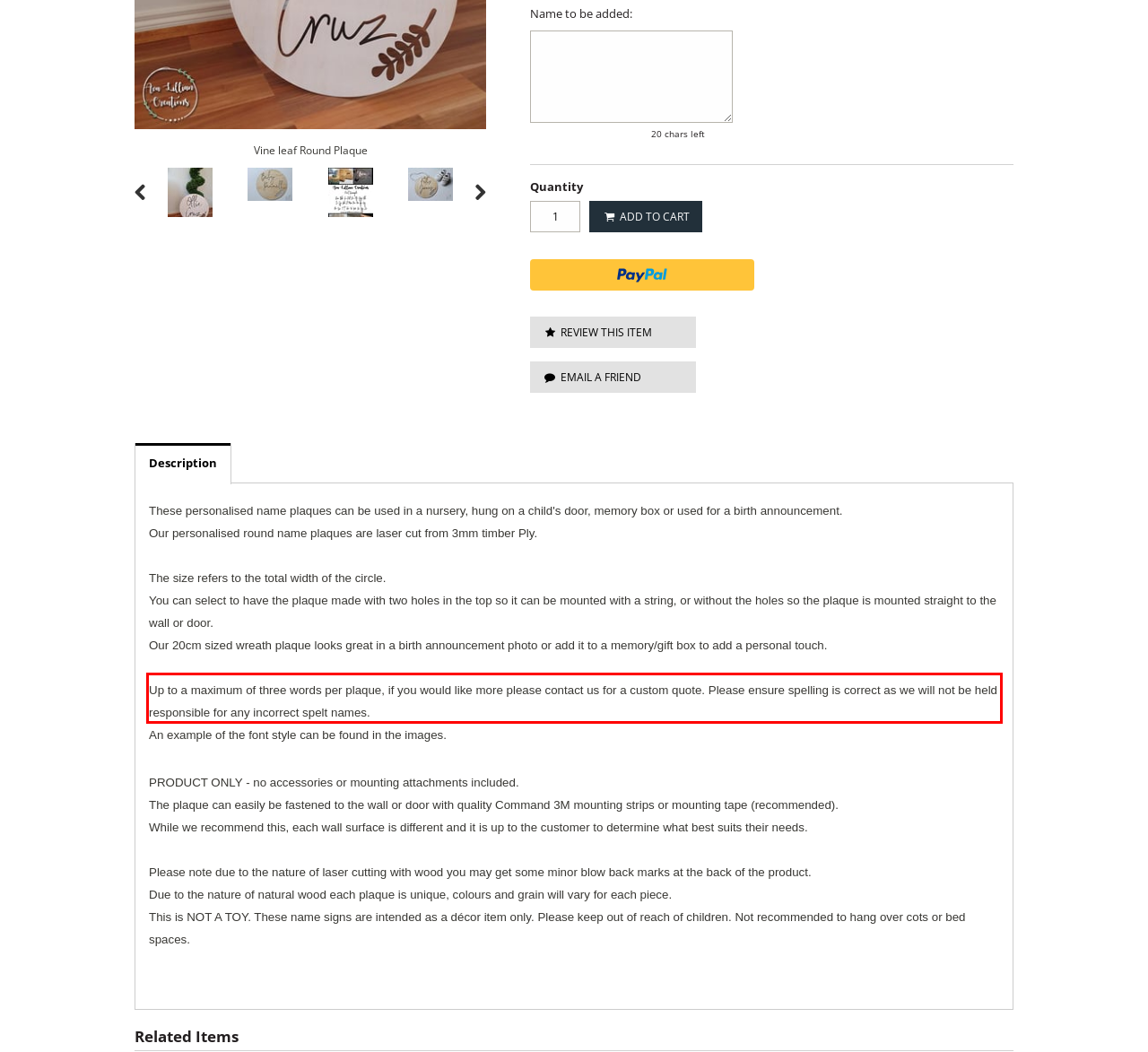Please examine the screenshot of the webpage and read the text present within the red rectangle bounding box.

Up to a maximum of three words per plaque, if you would like more please contact us for a custom quote. Please ensure spelling is correct as we will not be held responsible for any incorrect spelt names.